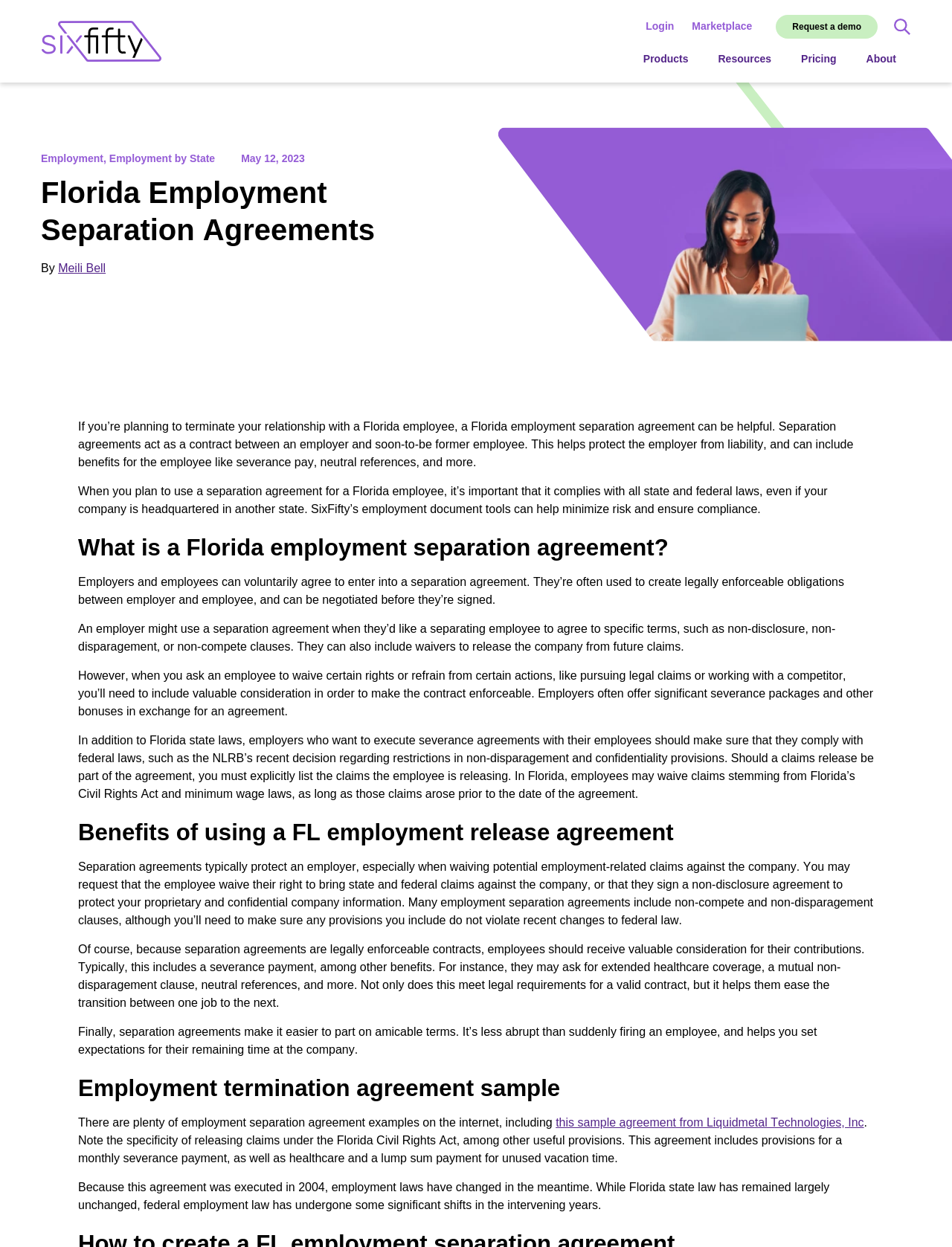What is the purpose of a separation agreement?
Please respond to the question with a detailed and well-explained answer.

According to the webpage, the purpose of a separation agreement is to protect the employer from liability and benefit the employee with severance pay and more. It acts as a contract between the employer and the employee, creating legally enforceable obligations between them.